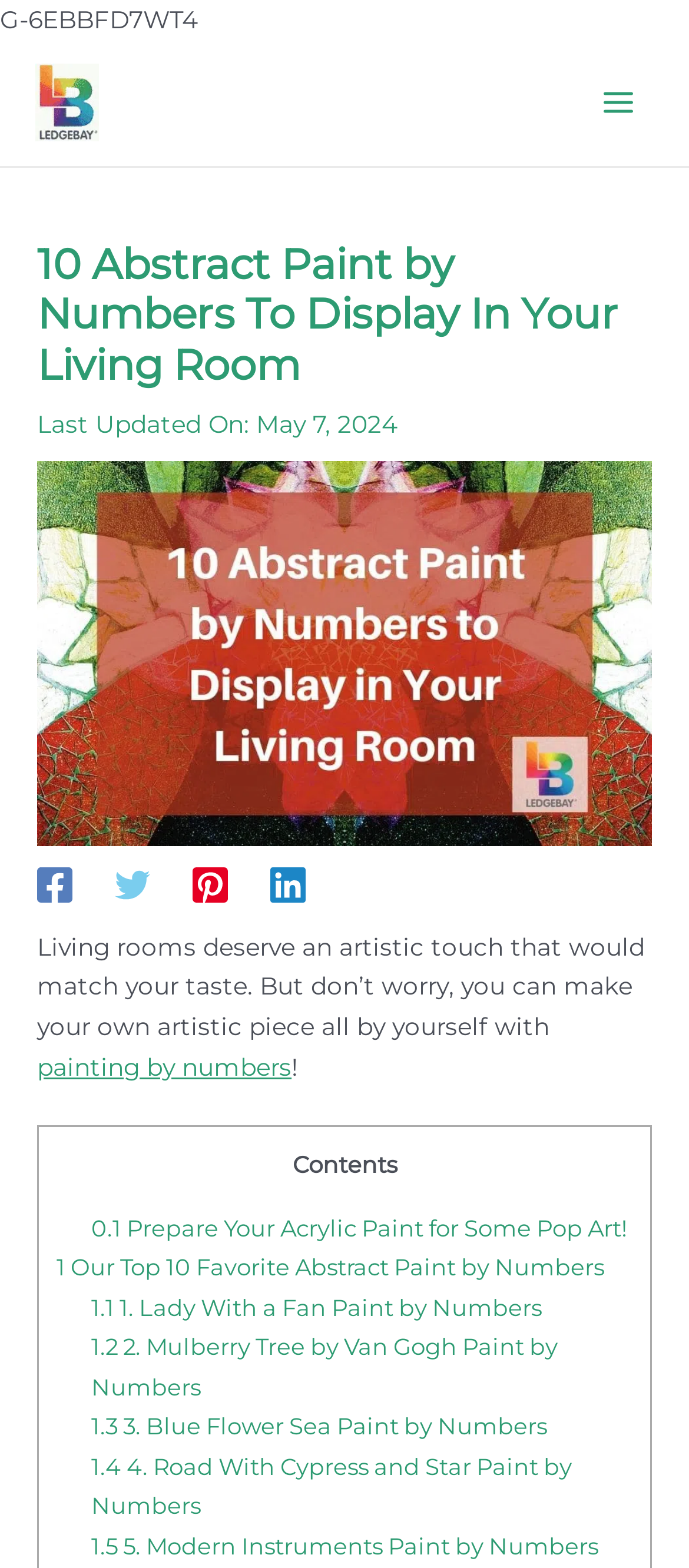Identify the bounding box coordinates for the UI element that matches this description: "Main Menu".

[0.848, 0.043, 0.949, 0.088]